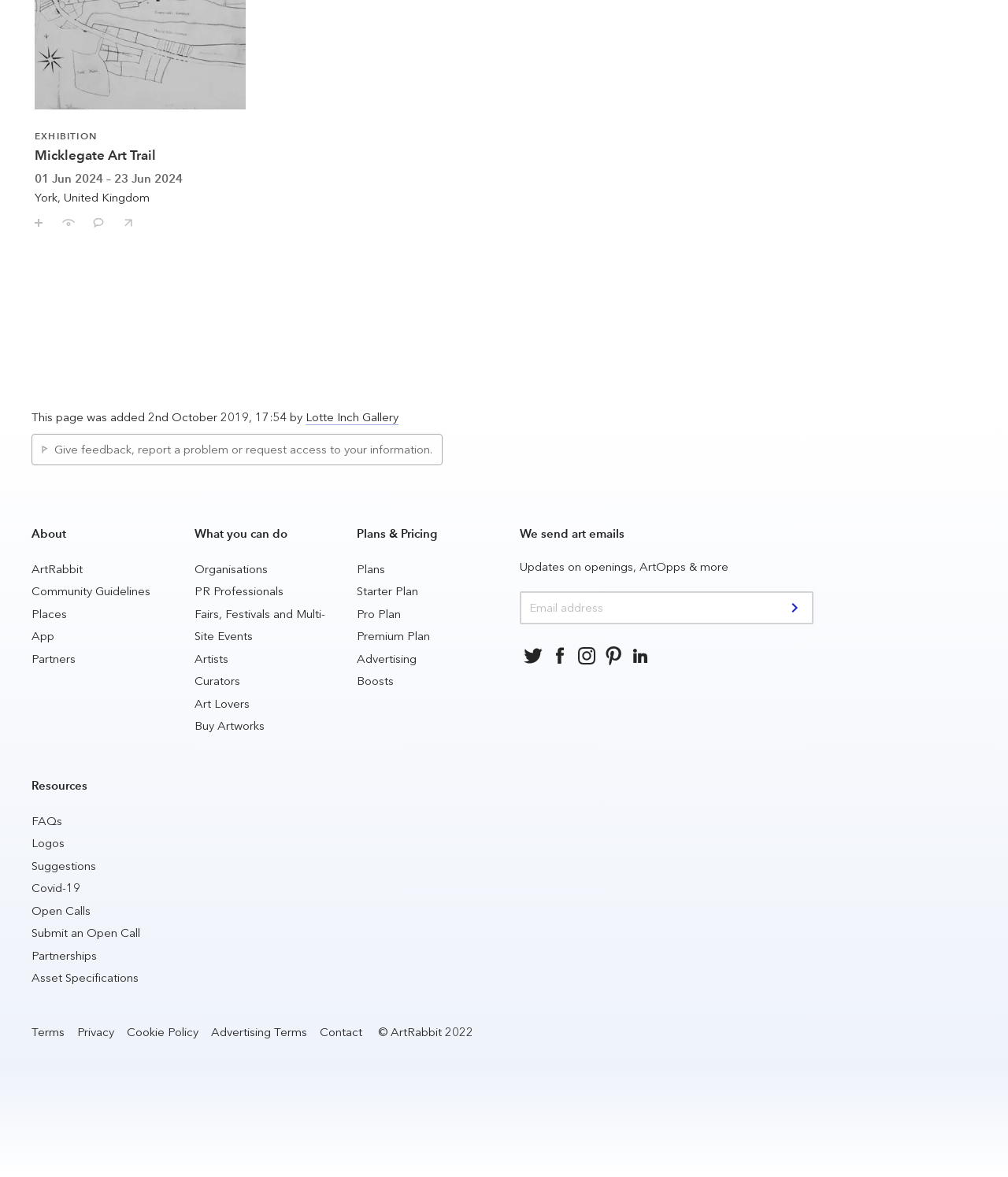Provide the bounding box coordinates of the HTML element this sentence describes: "ArtRabbit". The bounding box coordinates consist of four float numbers between 0 and 1, i.e., [left, top, right, bottom].

[0.031, 0.478, 0.082, 0.49]